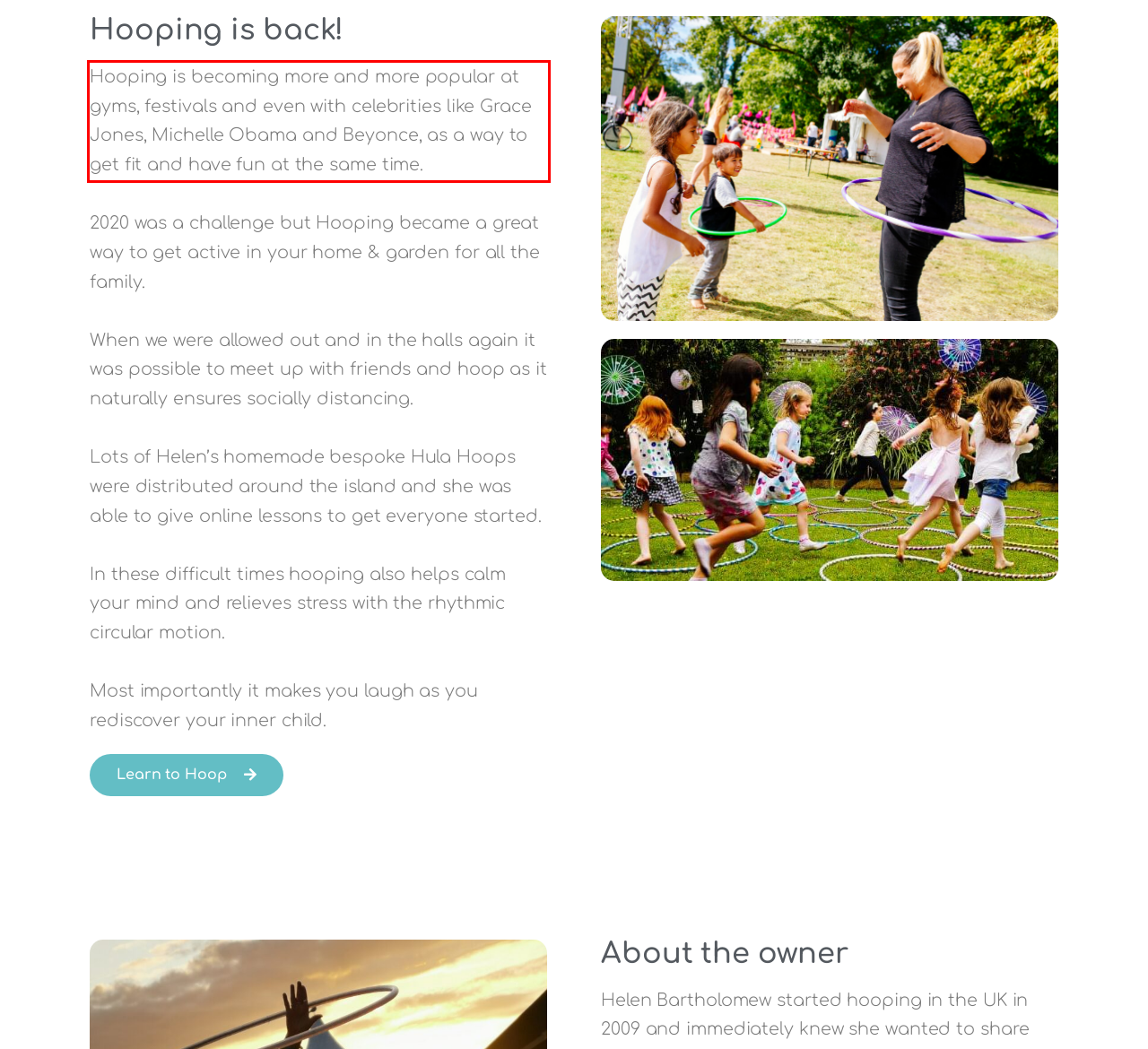Given a screenshot of a webpage containing a red rectangle bounding box, extract and provide the text content found within the red bounding box.

Hooping is becoming more and more popular at gyms, festivals and even with celebrities like Grace Jones, Michelle Obama and Beyonce, as a way to get fit and have fun at the same time.